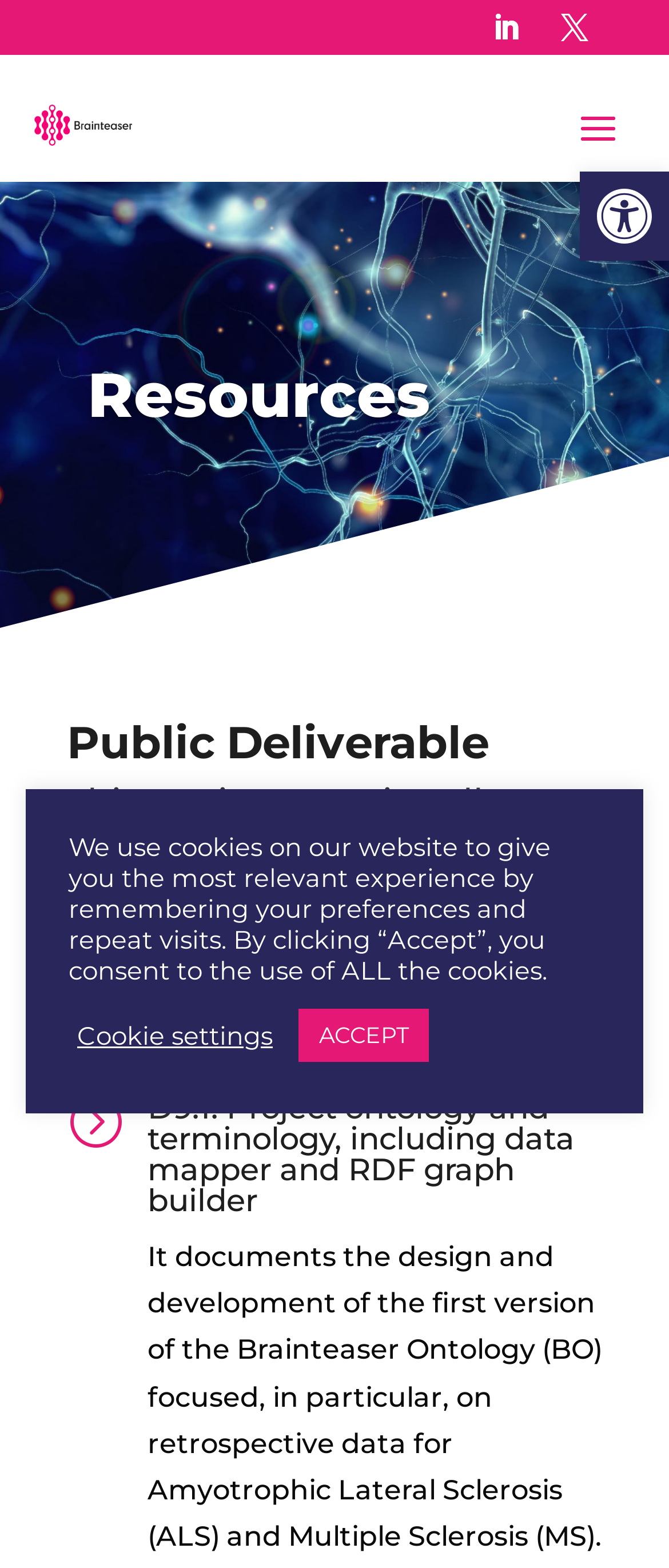What is the purpose of the Brainteaser Ontology?
Please answer the question as detailed as possible.

I read the description of the first public deliverable 'D9.1' and found that it documents the design and development of the first version of the Brainteaser Ontology (BO) focused, in particular, on retrospective data for Amyotrophic Lateral Sclerosis (ALS) and Multiple Sclerosis (MS).